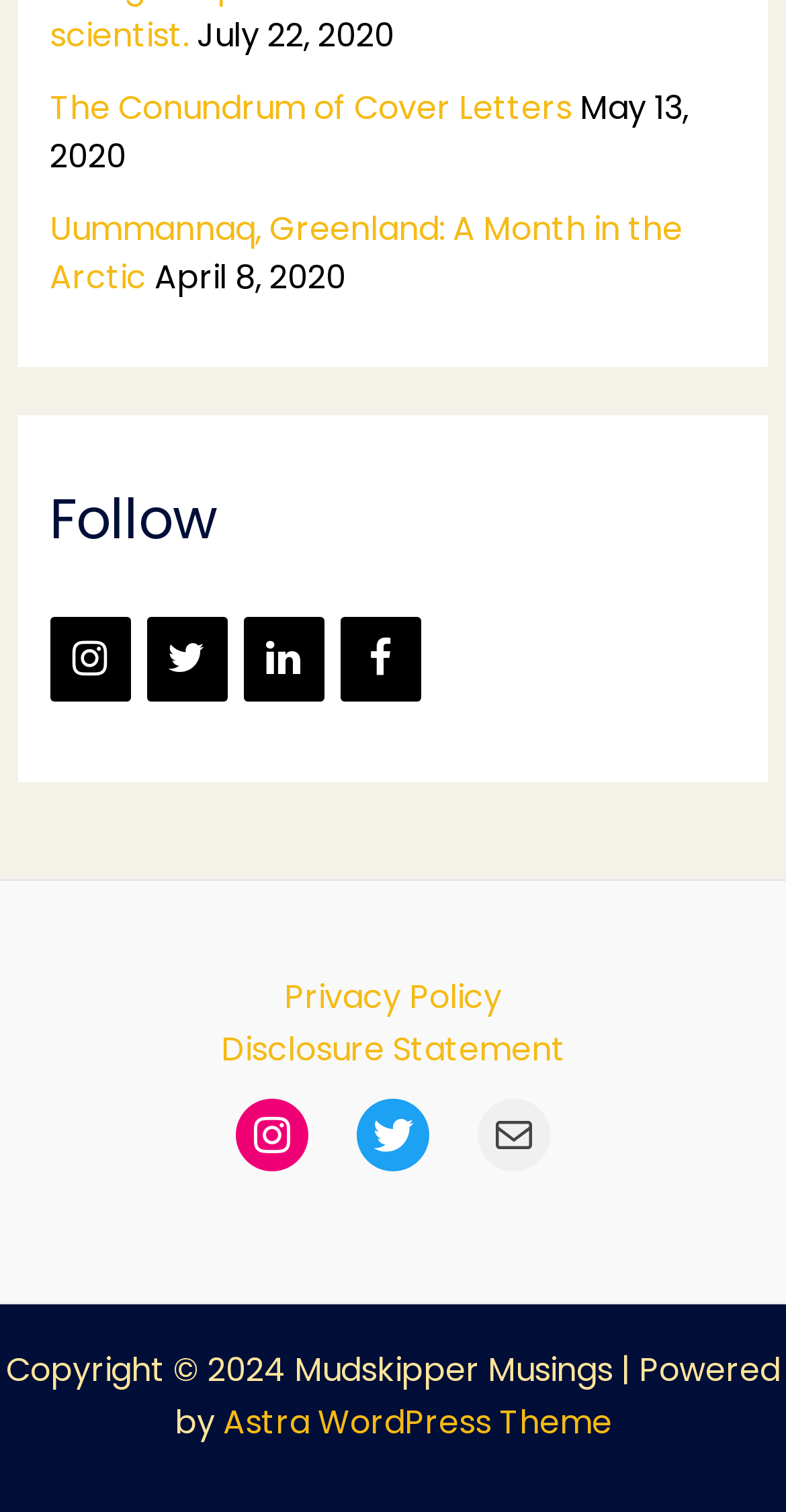Please provide a brief answer to the following inquiry using a single word or phrase:
How many navigation links are in the site navigation?

2